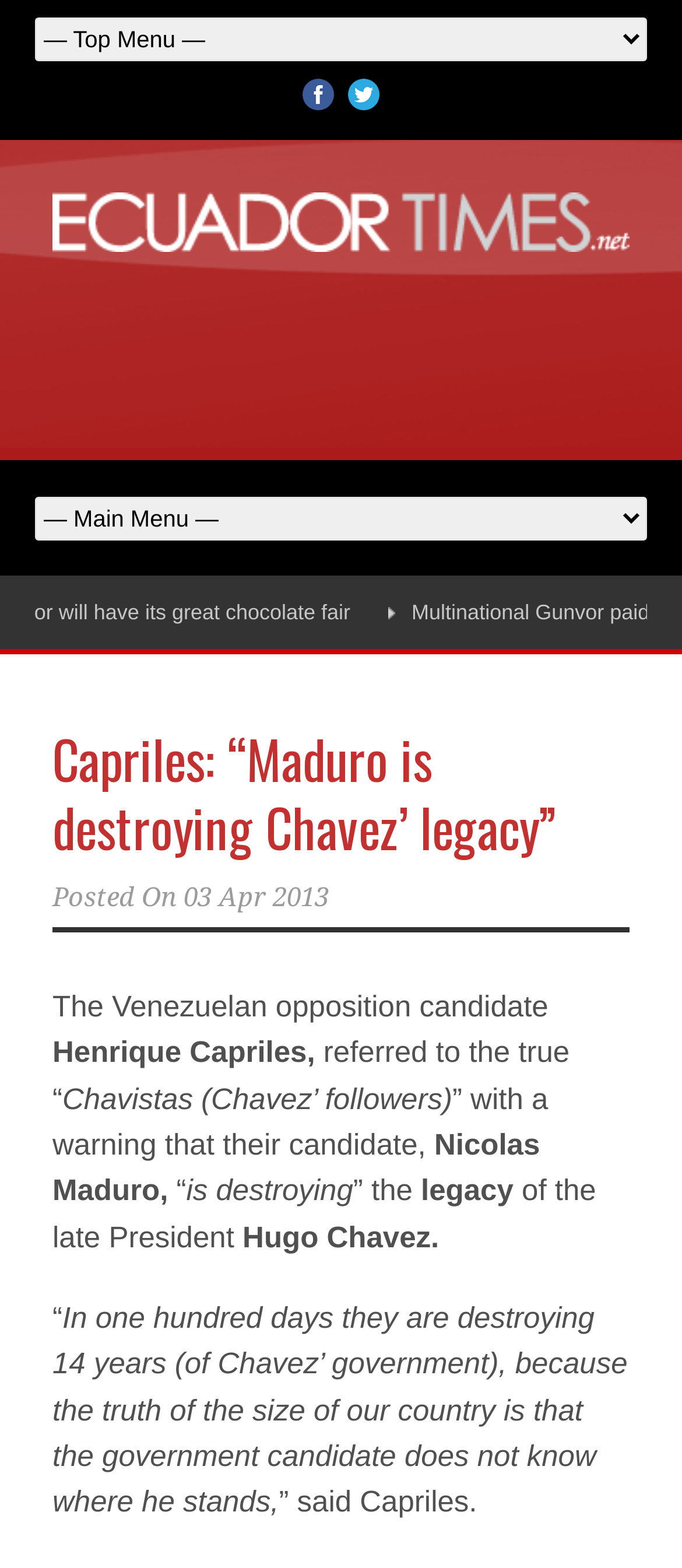Describe all the significant parts and information present on the webpage.

The webpage is a news article page from EcuadorTimes.net, with a focus on a specific news story. At the top, there is a combobox and a row of social media links, including Facebook and Twitter, accompanied by their respective icons. Below this, there is a large banner advertisement.

The main content of the page is a news article with the title "Capriles: “Maduro is destroying Chavez’ legacy”". The title is followed by a link to the article and a posting date, "03 Apr 2013". The article text is divided into several paragraphs, describing a statement made by Henrique Capriles, the Venezuelan opposition candidate, about Nicolas Maduro, the government candidate, and his impact on the legacy of the late President Hugo Chavez.

Throughout the article, there are no images other than the social media icons and the banner advertisement. The text is organized in a clear and readable format, with each paragraph building on the previous one to provide context and detail about the statement made by Capriles.